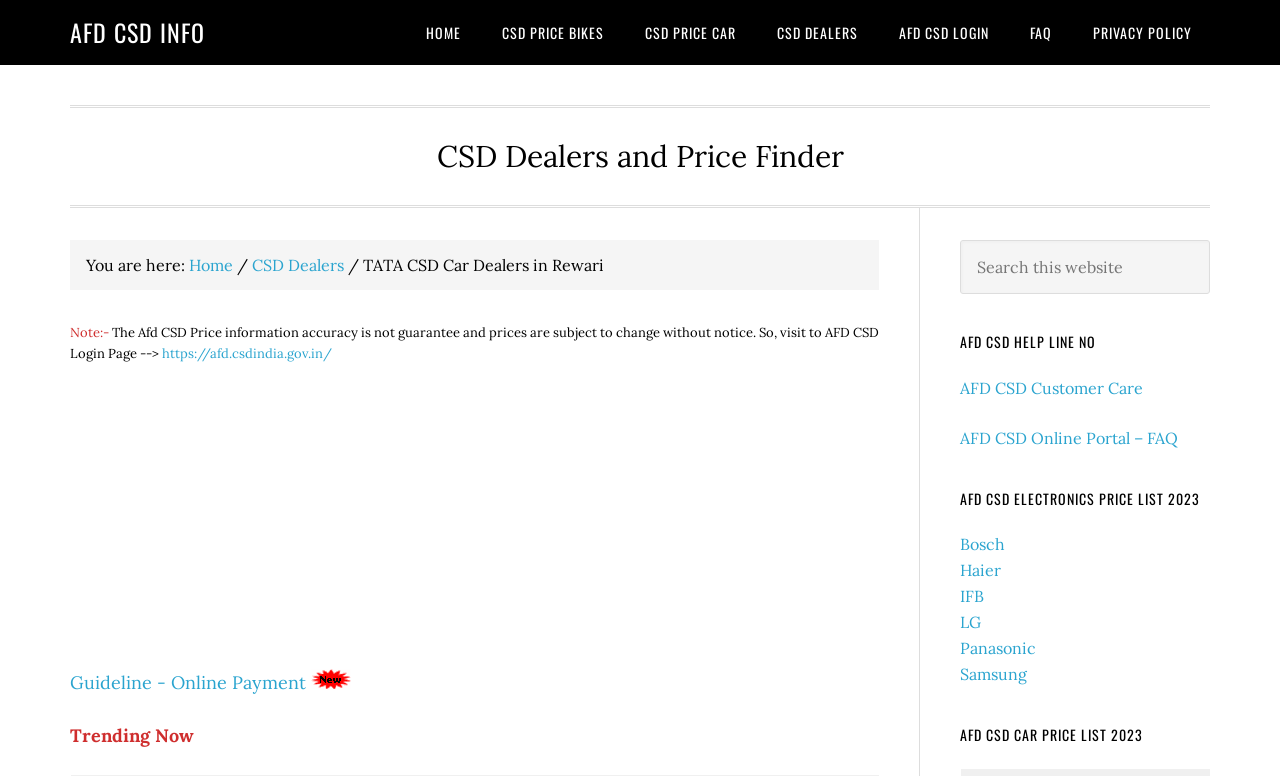Bounding box coordinates are to be given in the format (top-left x, top-left y, bottom-right x, bottom-right y). All values must be floating point numbers between 0 and 1. Provide the bounding box coordinate for the UI element described as: Privacy Policy

[0.84, 0.0, 0.945, 0.084]